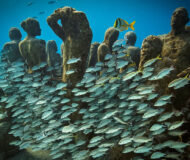Describe thoroughly the contents of the image.

The image depicts a mesmerizing underwater scene featuring a submerged installation, possibly part of a contemporary art project, where numerous human-like sculptures are arranged on the ocean floor. Surrounding these figures is a dynamic school of fish, creating a striking contrast between the stillness of the statues and the lively movement of marine life. The vibrant blue of the water enhances the surreal and captivating atmosphere of this underwater art museum, which is likely part of the Museo Atlantico Lanzarote, known for its unique and innovative approach to blending art with marine environments. This striking visual not only showcases the beauty of aquatic life but also reflects on the relationship between art and nature, inviting viewers to ponder the significance of each element in this tranquil yet vibrant underwater ecosystem.